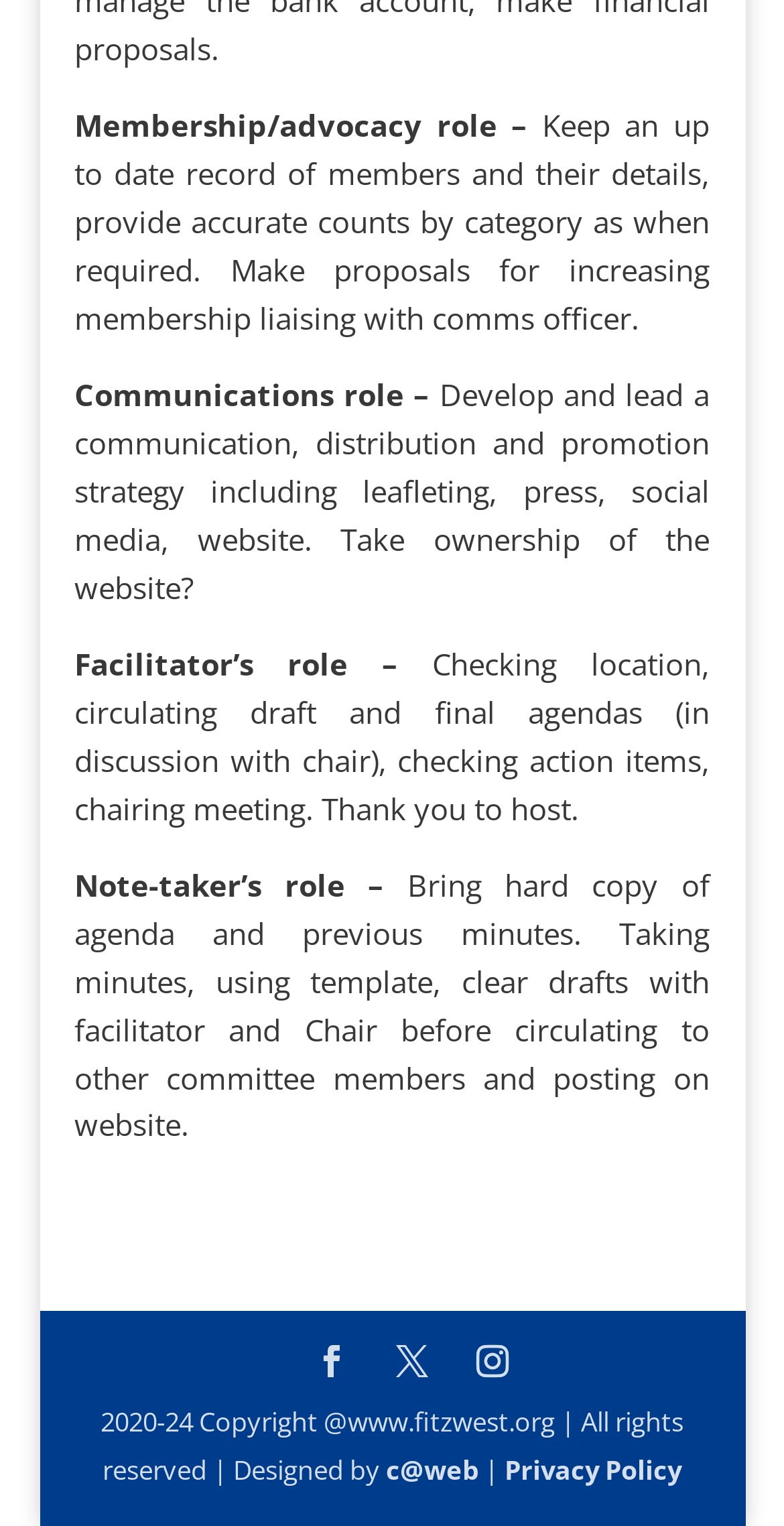Calculate the bounding box coordinates for the UI element based on the following description: "parent_node: ABOUT US aria-label="hamburger-icon"". Ensure the coordinates are four float numbers between 0 and 1, i.e., [left, top, right, bottom].

None